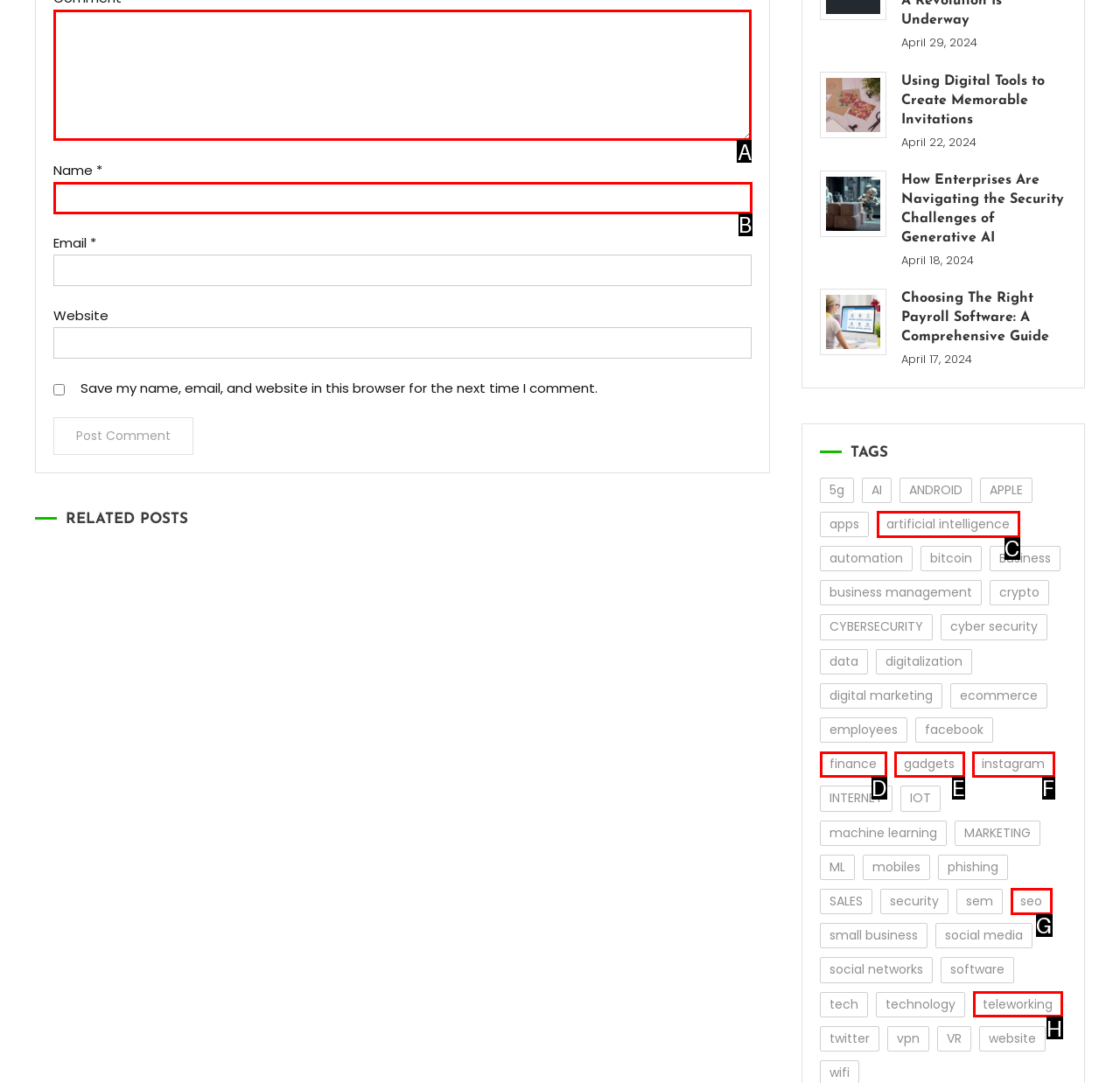Select the appropriate HTML element to click on to finish the task: Contact us Welsh Government and our main services.
Answer with the letter corresponding to the selected option.

None